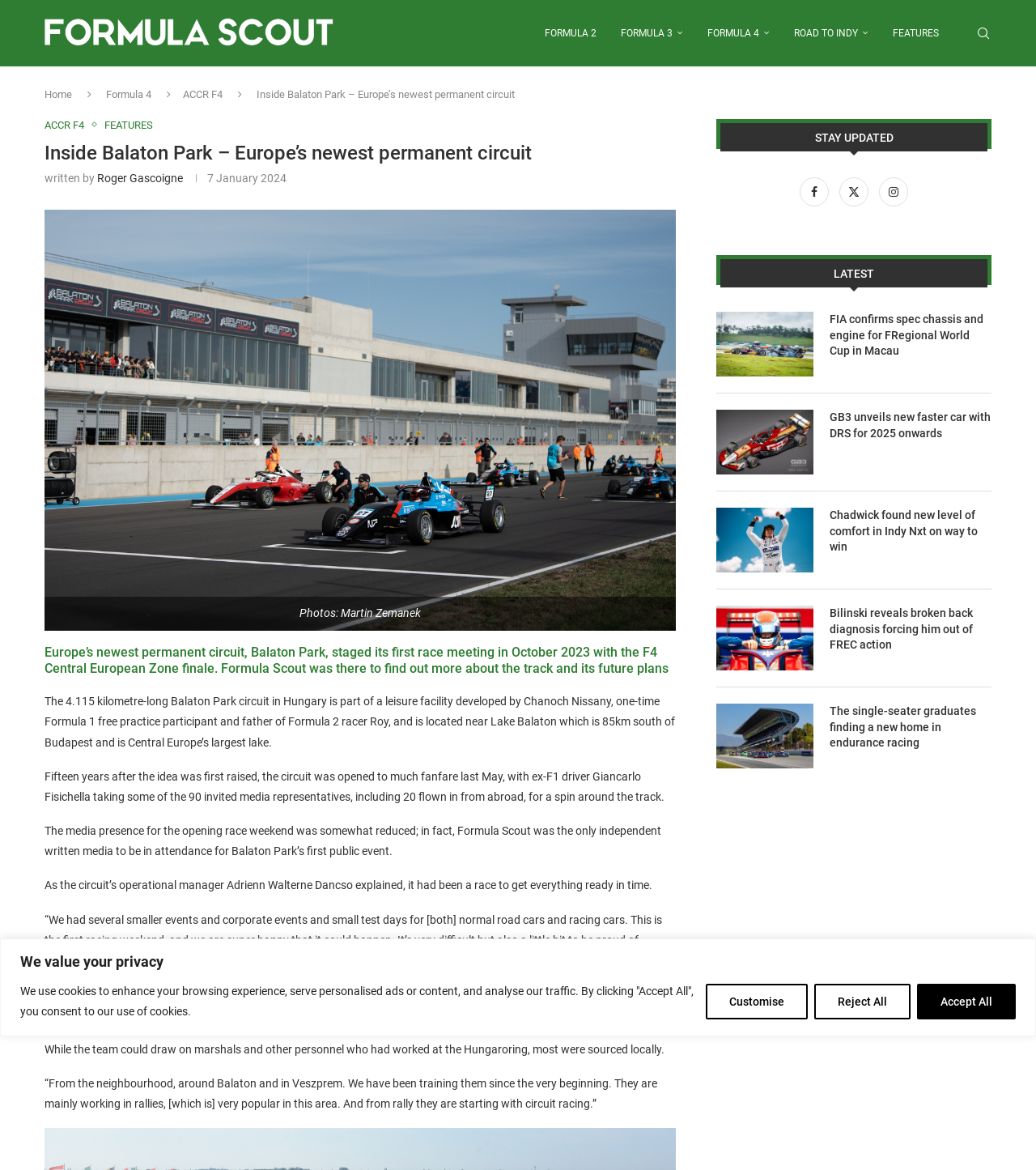Respond to the following question using a concise word or phrase: 
What is the length of the circuit?

4.115 km